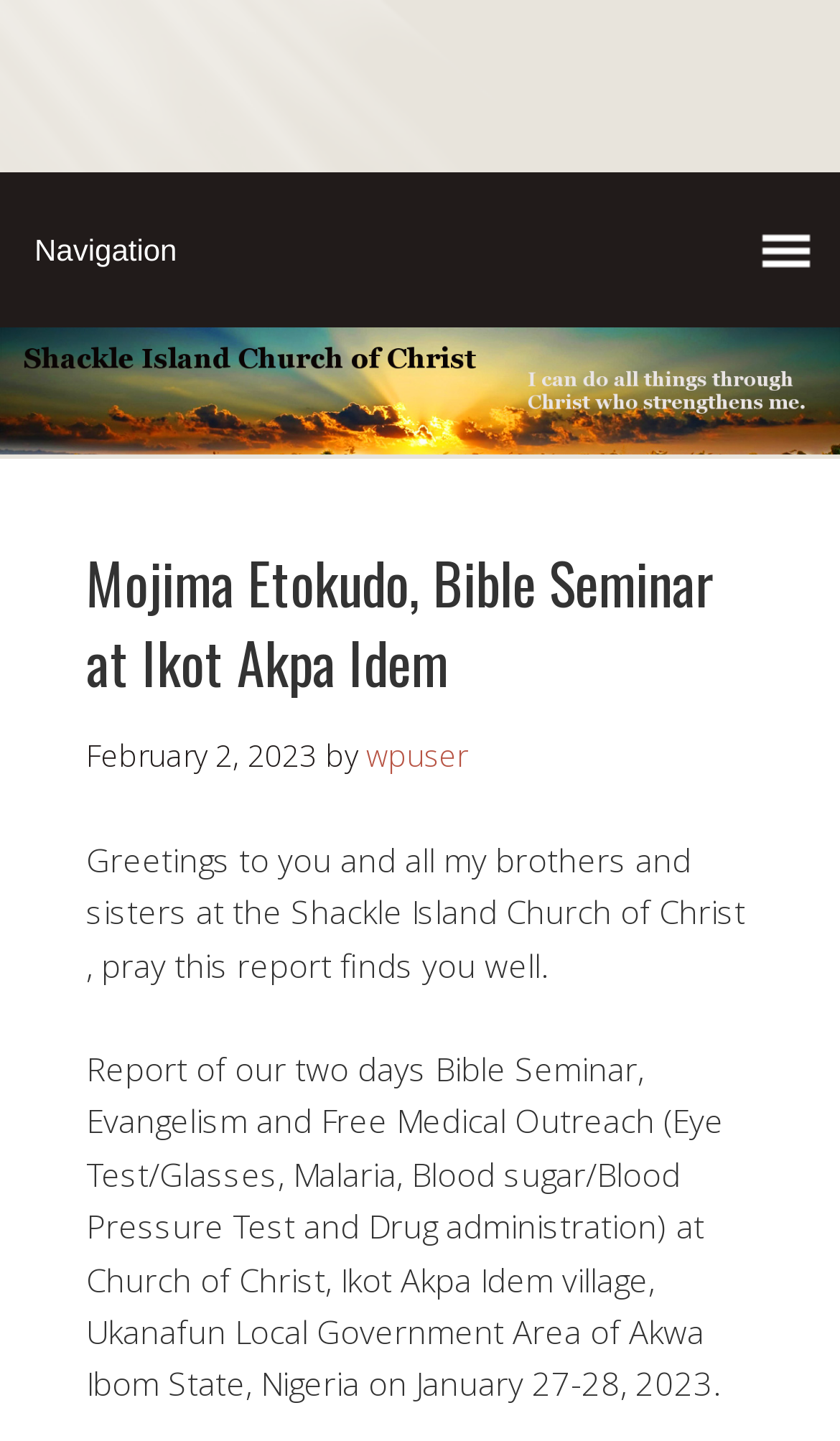Specify the bounding box coordinates (top-left x, top-left y, bottom-right x, bottom-right y) of the UI element in the screenshot that matches this description: wpuser

[0.436, 0.51, 0.556, 0.538]